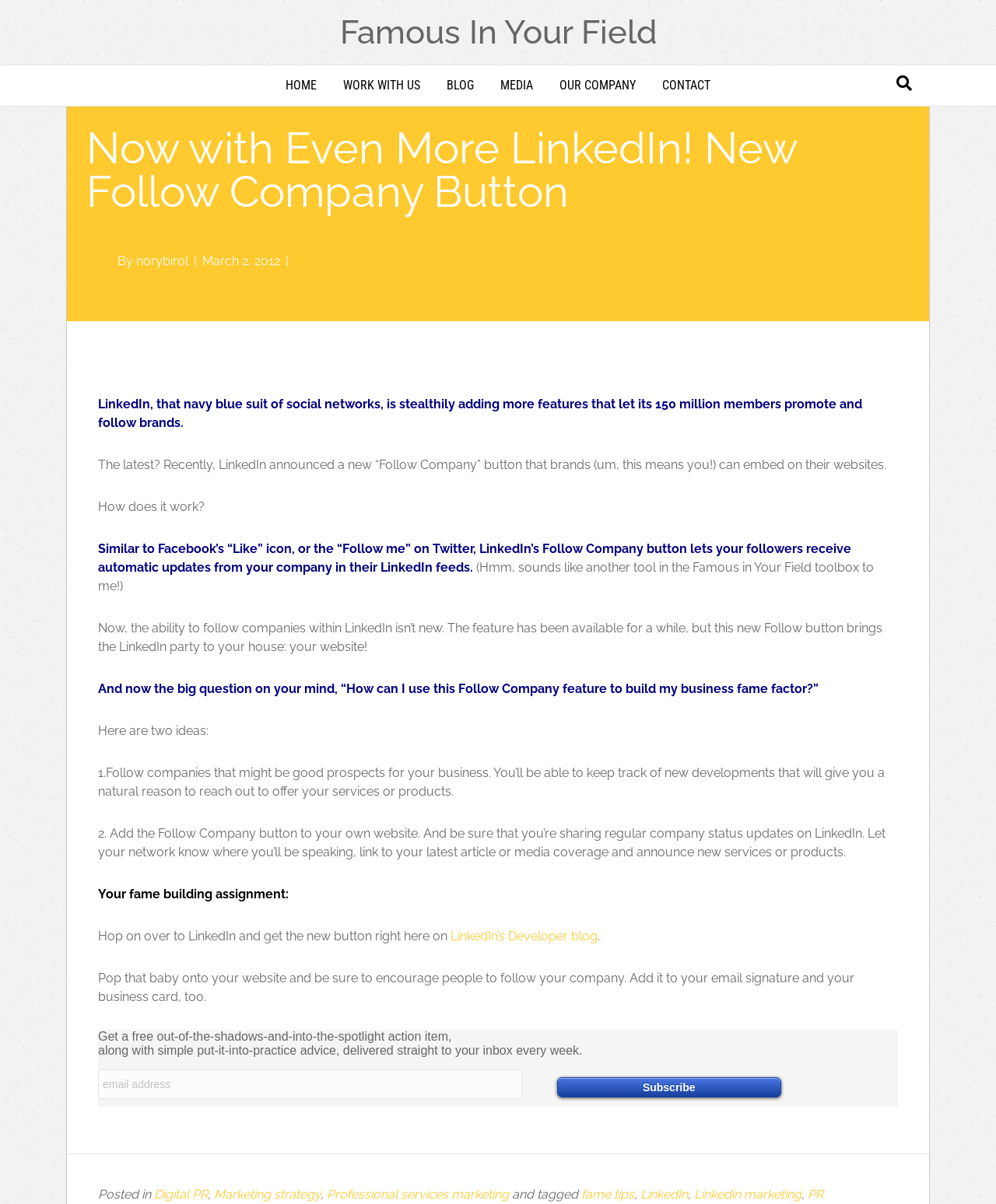Locate the bounding box coordinates of the element's region that should be clicked to carry out the following instruction: "Visit the LinkedIn’s Developer blog". The coordinates need to be four float numbers between 0 and 1, i.e., [left, top, right, bottom].

[0.452, 0.772, 0.6, 0.784]